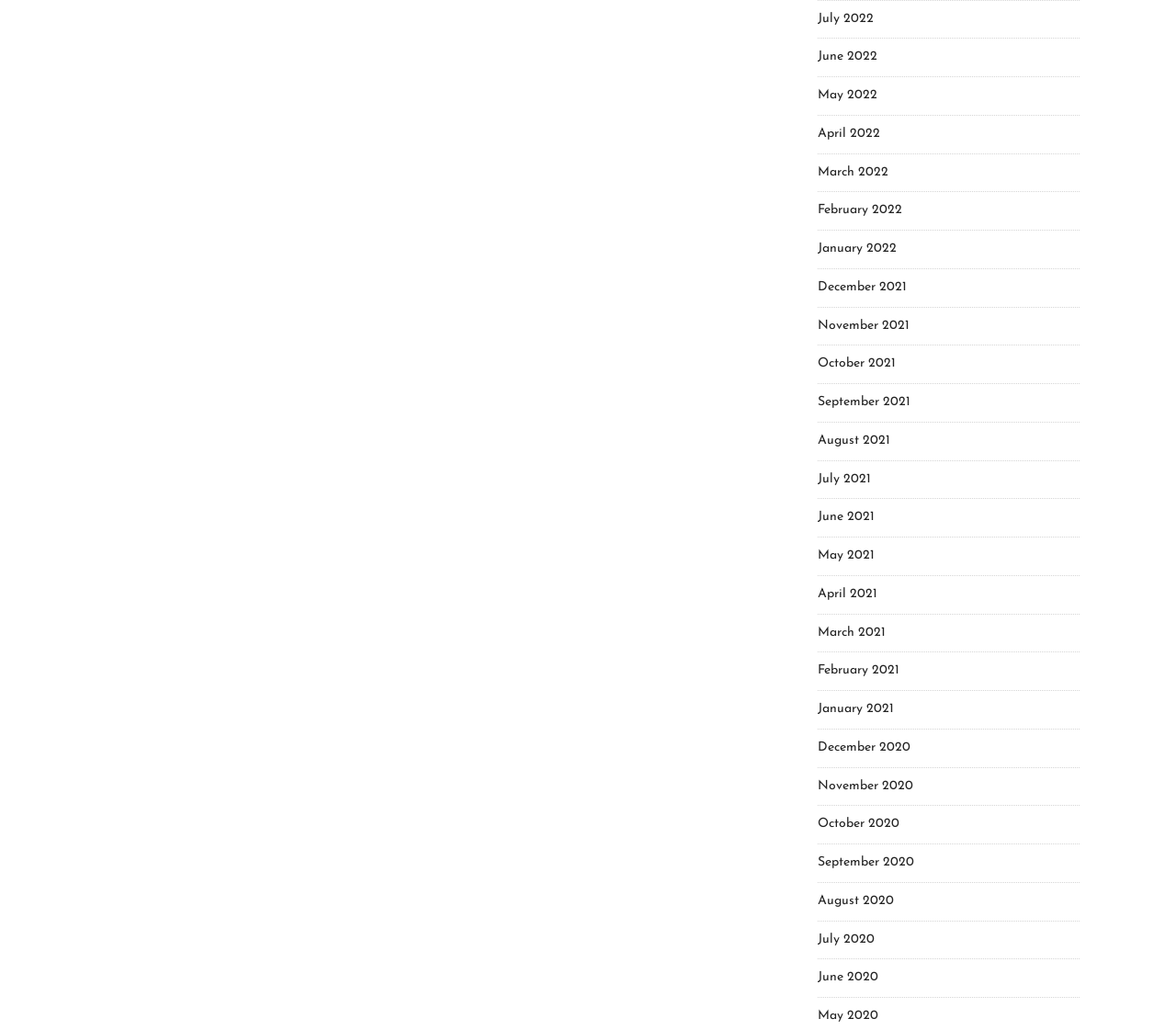Look at the image and write a detailed answer to the question: 
What is the most recent month listed?

By examining the list of links, I can see that the most recent month listed is July 2022, which is the first link in the list.